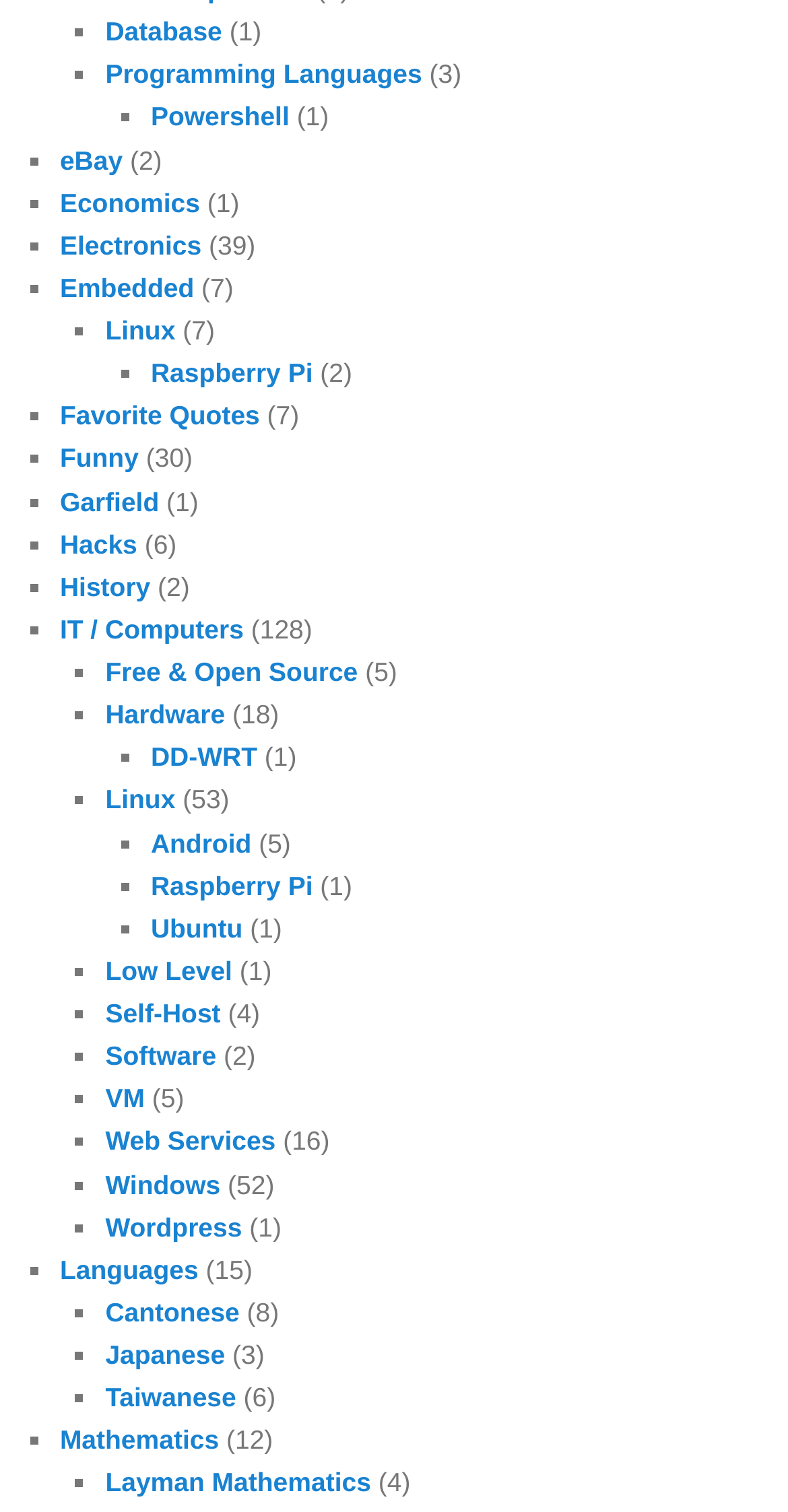Find the bounding box coordinates of the area that needs to be clicked in order to achieve the following instruction: "Discover Electronics". The coordinates should be specified as four float numbers between 0 and 1, i.e., [left, top, right, bottom].

[0.076, 0.152, 0.256, 0.172]